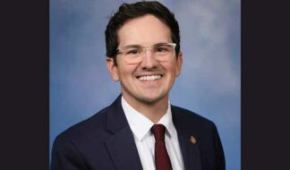Give a one-word or phrase response to the following question: What is the context of the op-ed article?

Advocacy for LGBTQ+ community rights